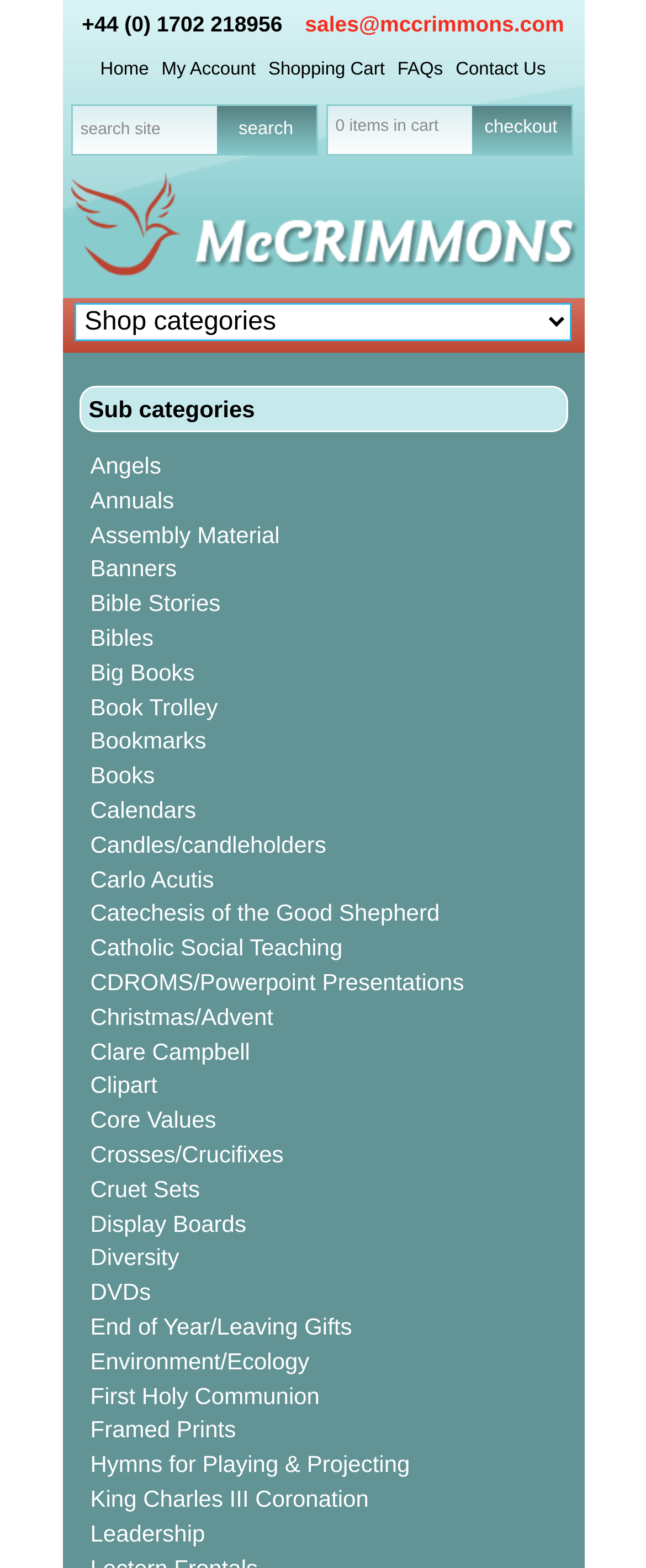Illustrate the webpage thoroughly, mentioning all important details.

This webpage is titled "I Call You Friends - Book 2" and appears to be an online store or catalog for a company called McCrimmons. At the top left of the page, there is a phone number "+44 (0) 1702 218956" and an email address "sales@mccrimmons.com". 

Below this, there is a navigation menu with links to "Home", "My Account", "Shopping Cart", "FAQs", and "Contact Us". 

To the right of the navigation menu, there is a search bar with a text box and a "search" button. Above the search bar, there is a notification indicating that there are "0 items in cart". 

On the right side of the page, there is a prominent image of the McCrimmons logo. Below the logo, there is a dropdown menu with a heading "Sub categories" and a long list of links to various product categories, including "Angels", "Annuals", "Assembly Material", and many others. 

At the bottom of the page, there is a link to "checkout".